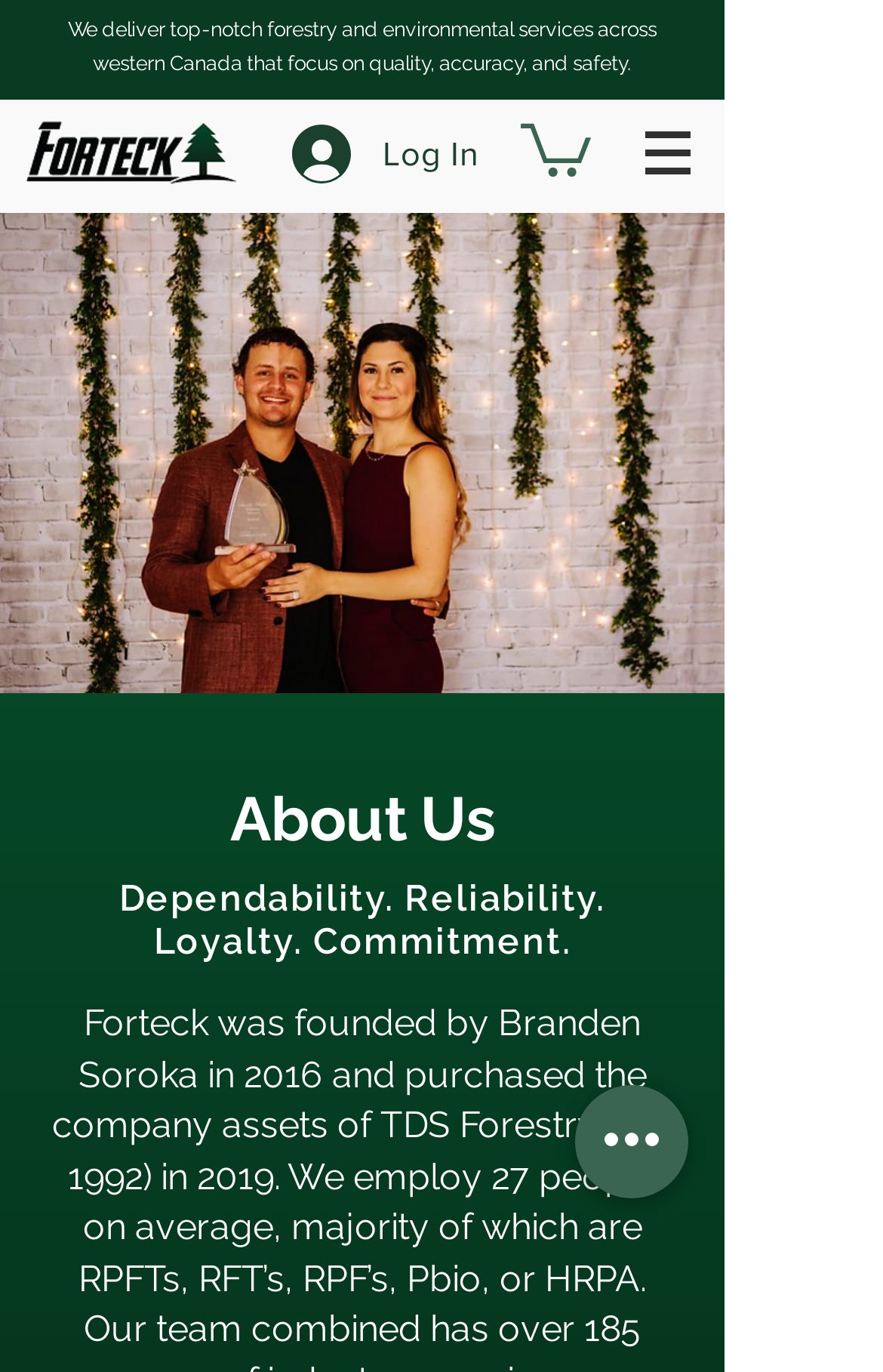Use a single word or phrase to answer the question:
What is the purpose of the button with the image?

Log In